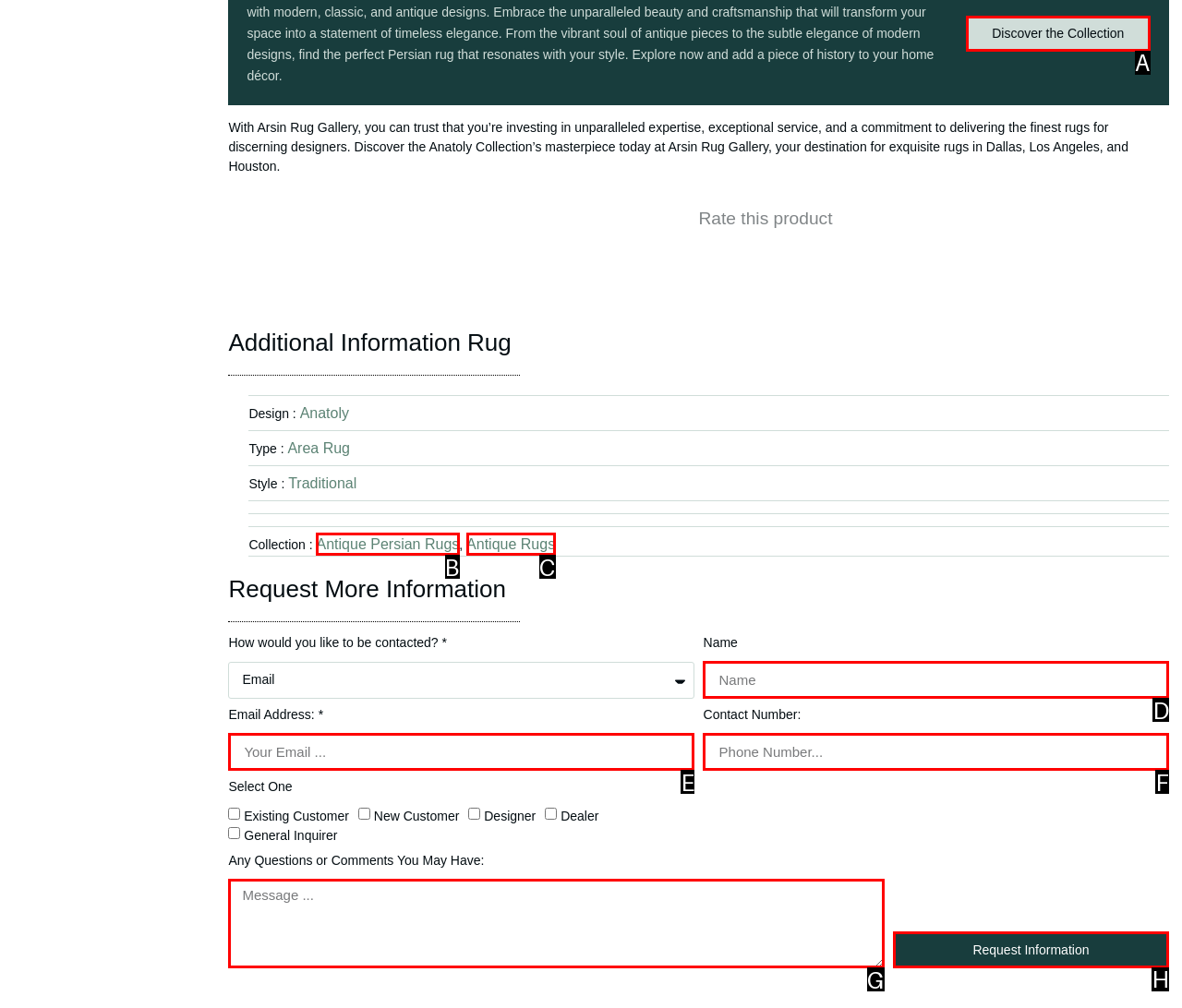Based on the choices marked in the screenshot, which letter represents the correct UI element to perform the task: Request Information?

H